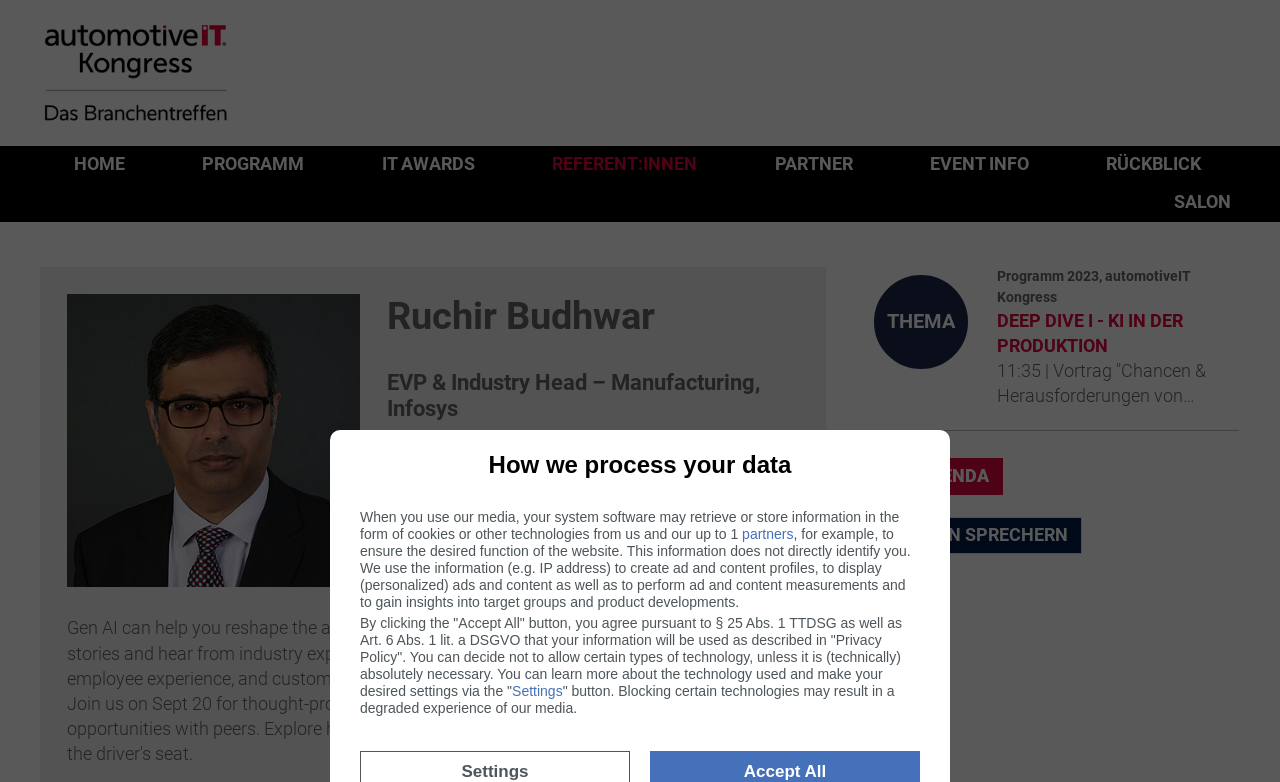Please answer the following question using a single word or phrase: What is the topic of the presentation?

Accelerate Into the Future of Mobility with Gen AI